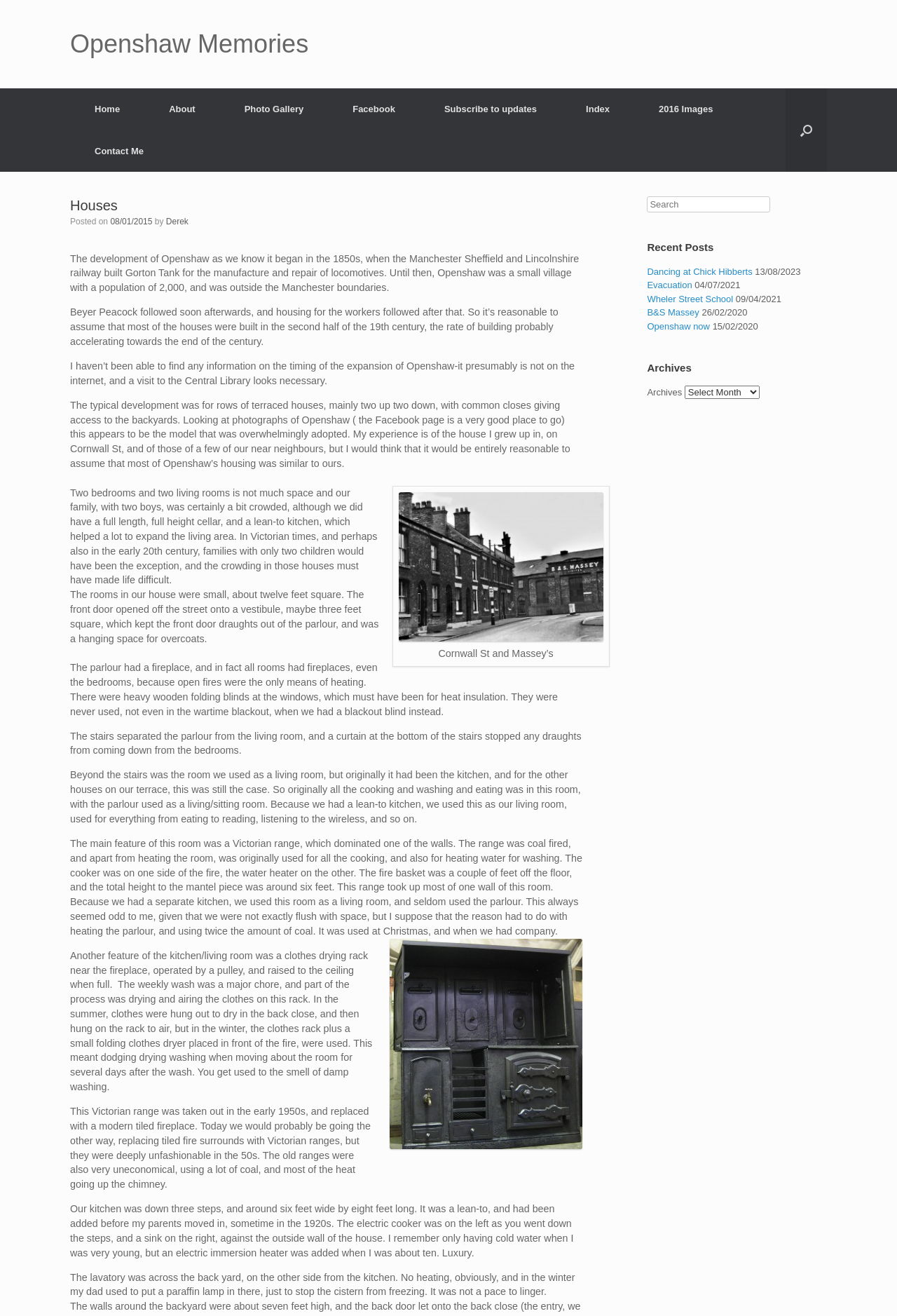Identify the bounding box coordinates of the region that needs to be clicked to carry out this instruction: "Click on the 'Home' link". Provide these coordinates as four float numbers ranging from 0 to 1, i.e., [left, top, right, bottom].

[0.078, 0.067, 0.161, 0.099]